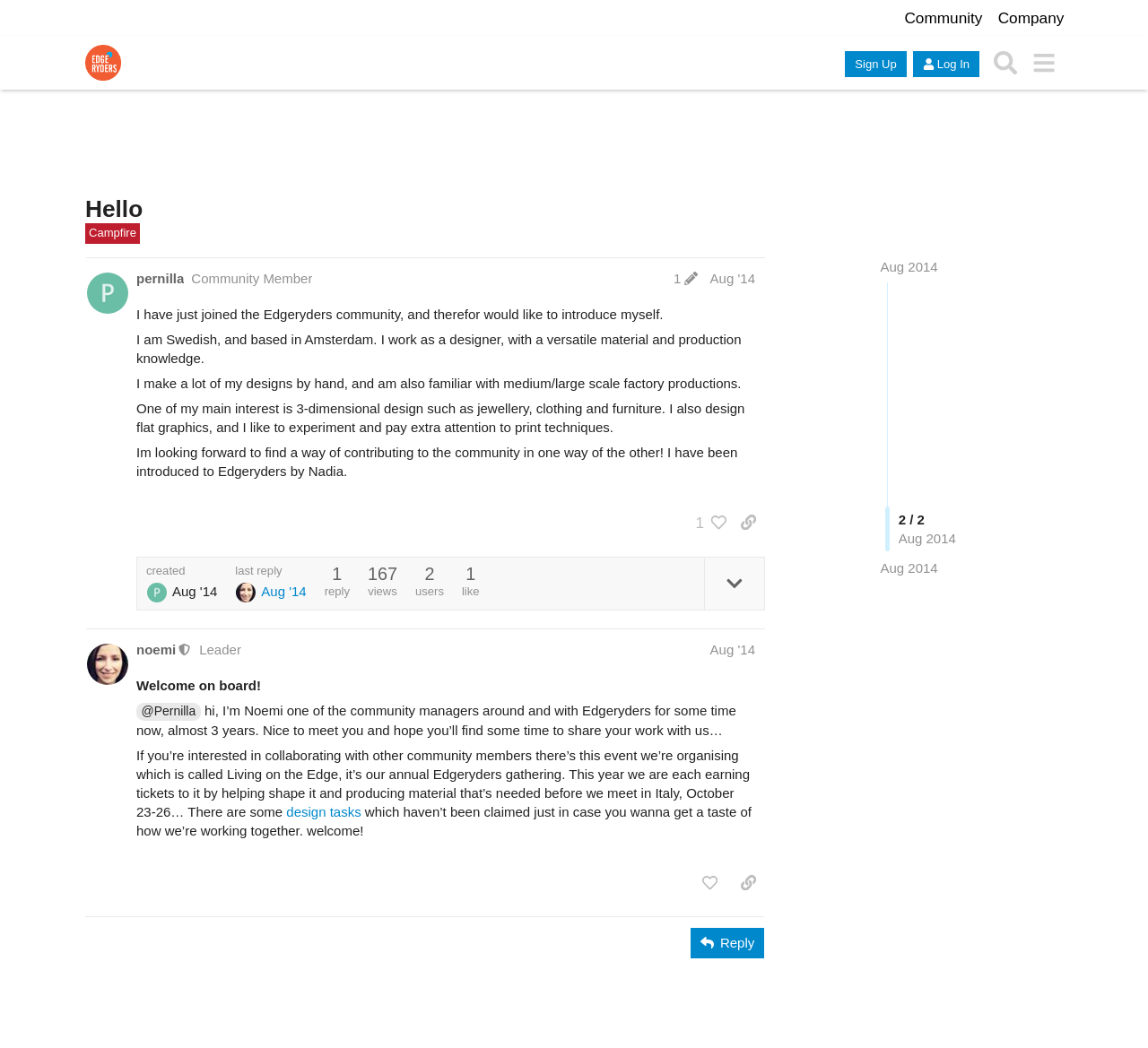Please find the bounding box coordinates of the section that needs to be clicked to achieve this instruction: "Search for something".

[0.859, 0.042, 0.892, 0.078]